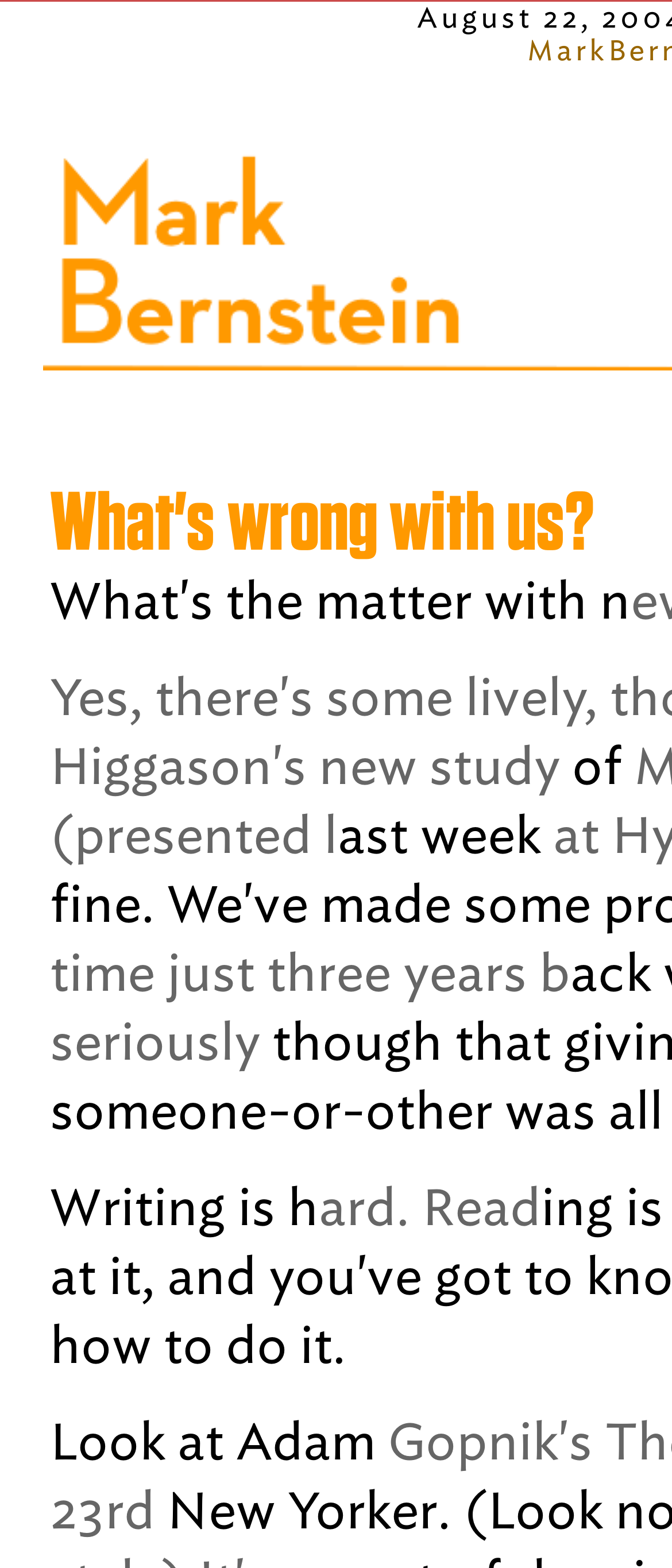Highlight the bounding box of the UI element that corresponds to this description: "seriously".

[0.074, 0.646, 0.387, 0.685]